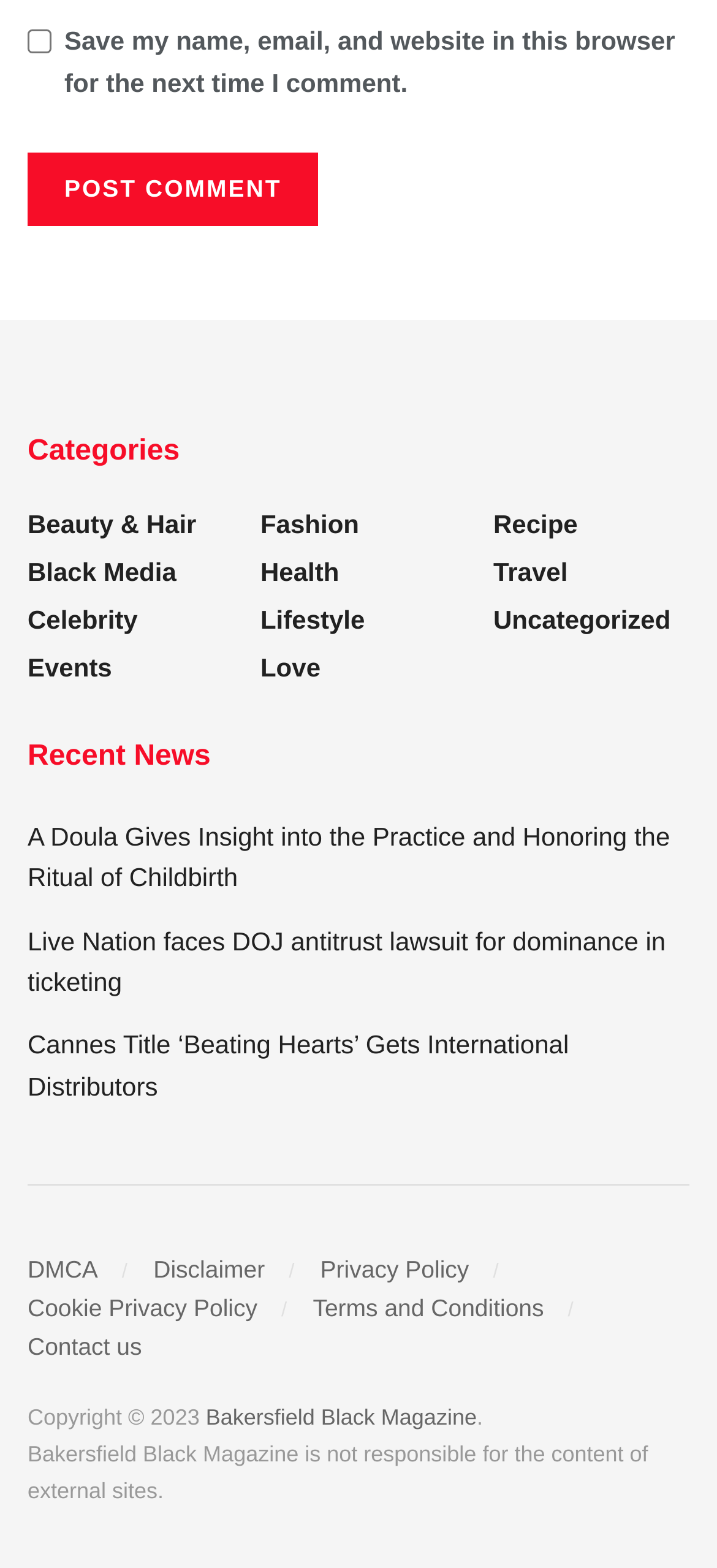What is the copyright year of this website?
Please provide a comprehensive answer based on the contents of the image.

The webpage has a copyright notice at the bottom with the text 'Copyright © 2023', which indicates that the copyright year of this website is 2023.